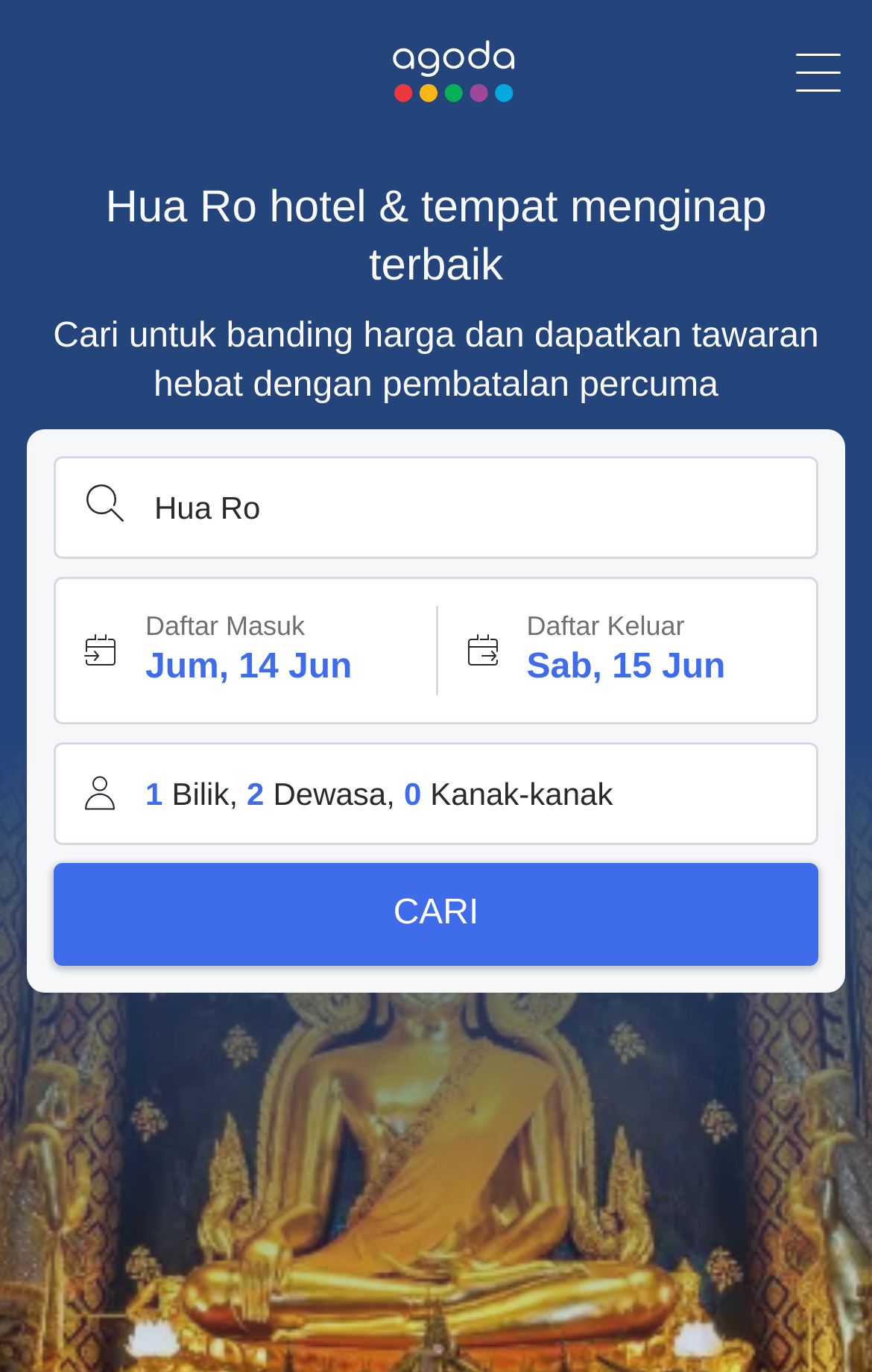Find and generate the main title of the webpage.

Hua Ro hotel & tempat menginap terbaik